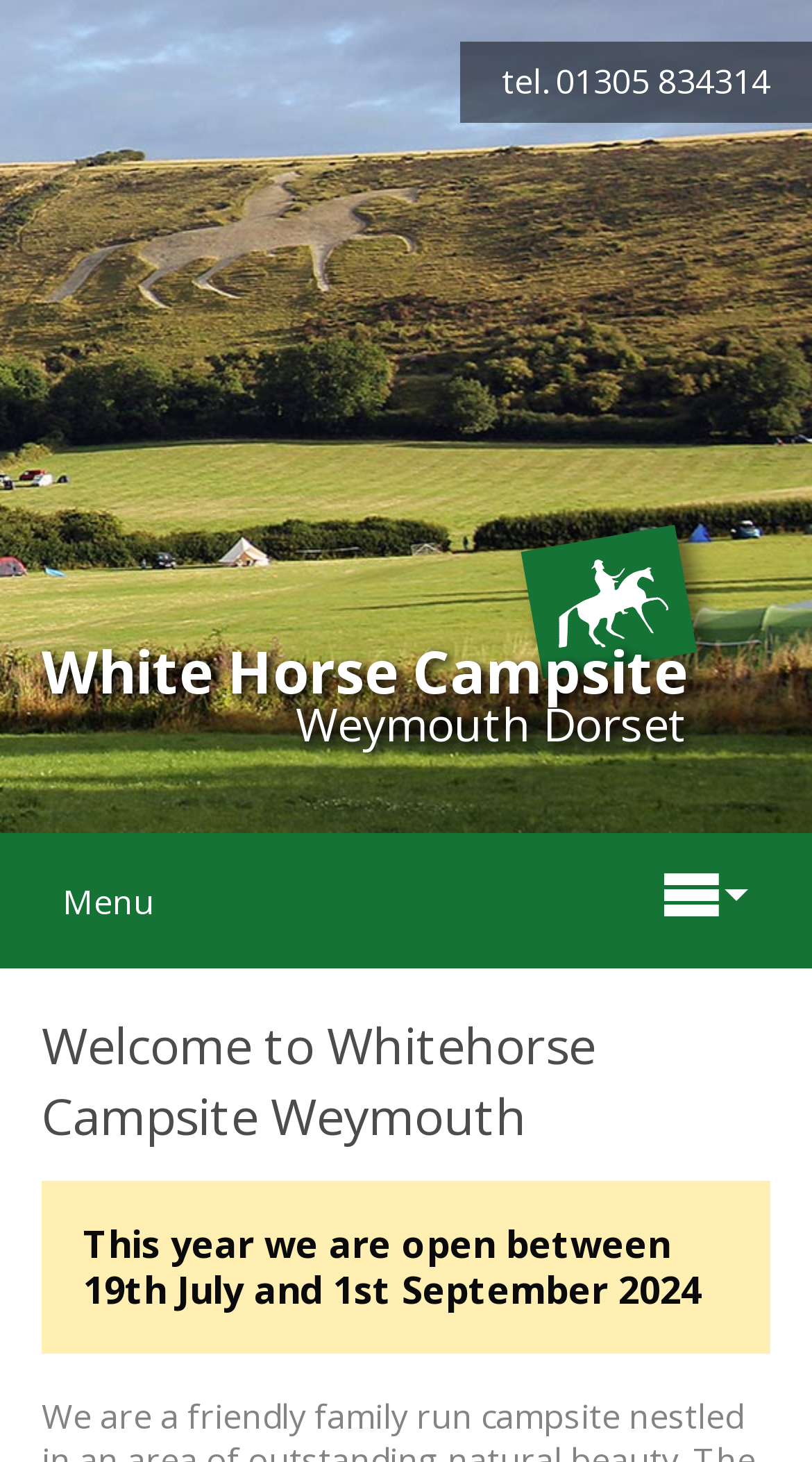What is the name of the campsite?
Based on the image, give a concise answer in the form of a single word or short phrase.

White Horse Campsite